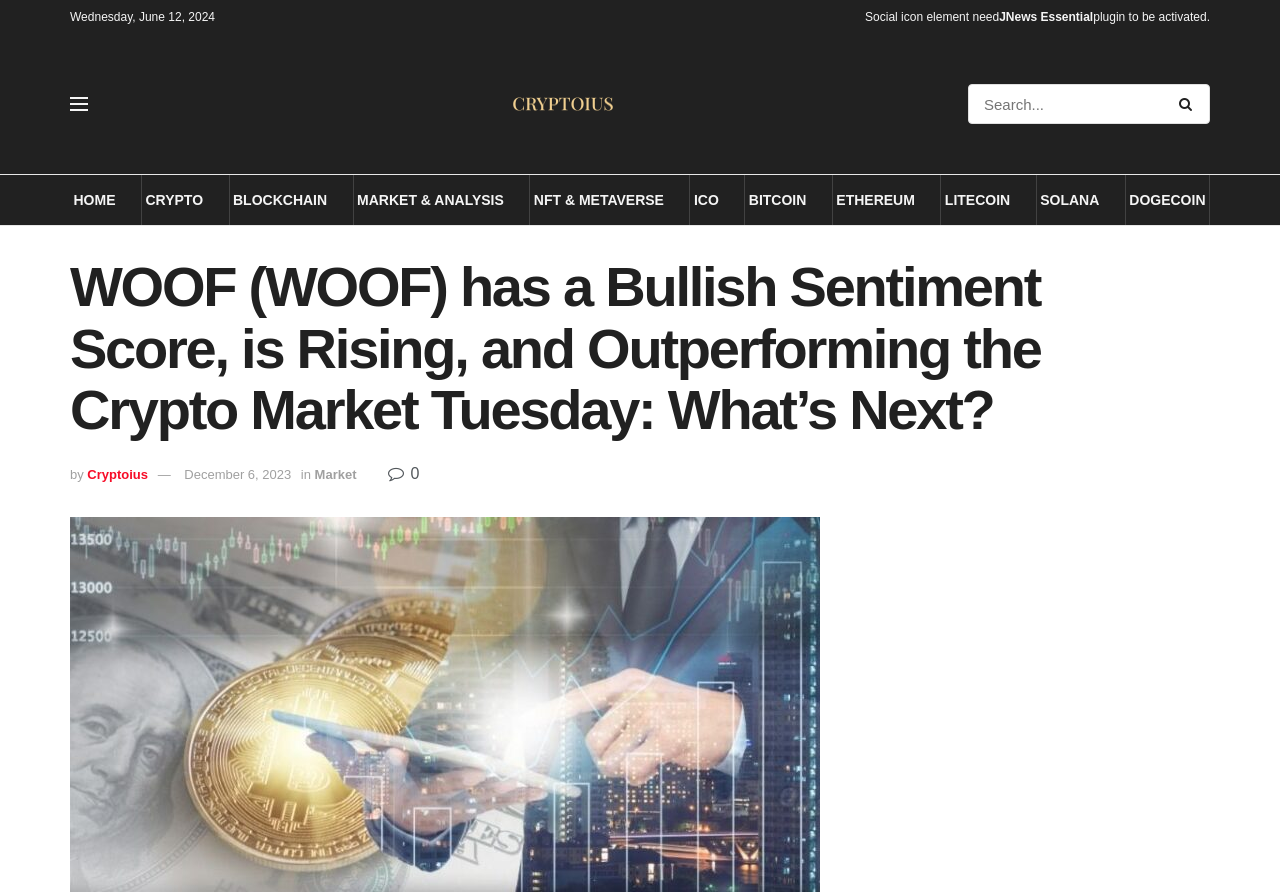Find the coordinates for the bounding box of the element with this description: "name="s" placeholder="Search..."".

[0.756, 0.094, 0.945, 0.138]